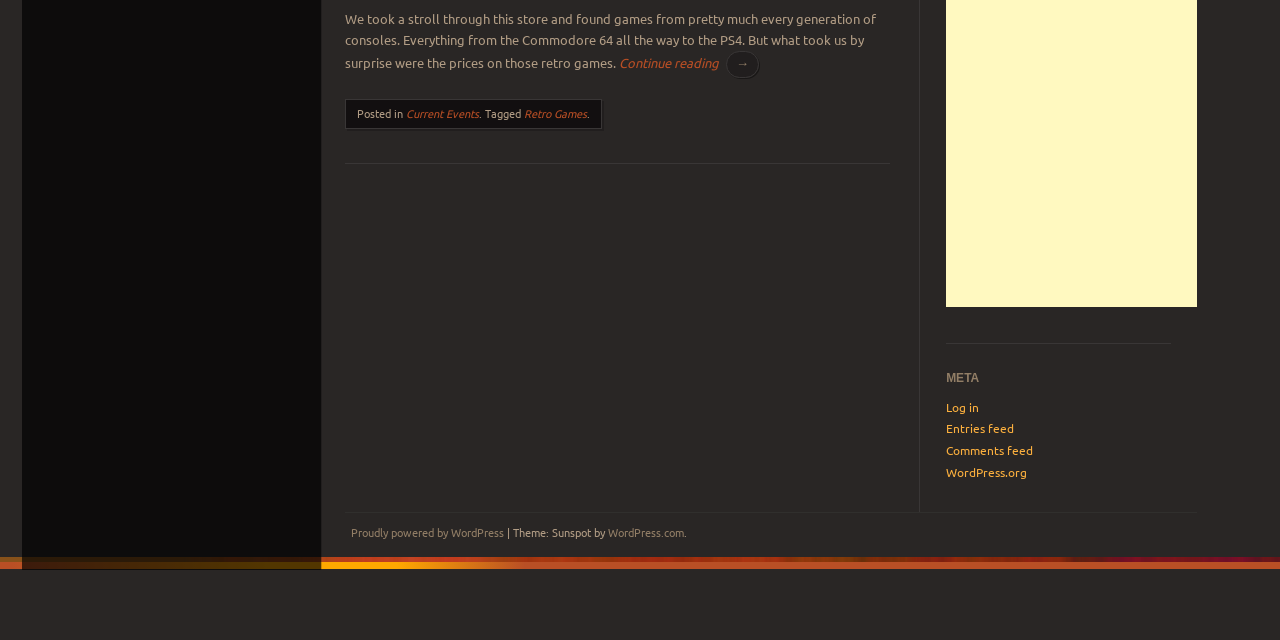Identify the bounding box coordinates for the UI element that matches this description: "Entries feed".

[0.739, 0.657, 0.792, 0.682]